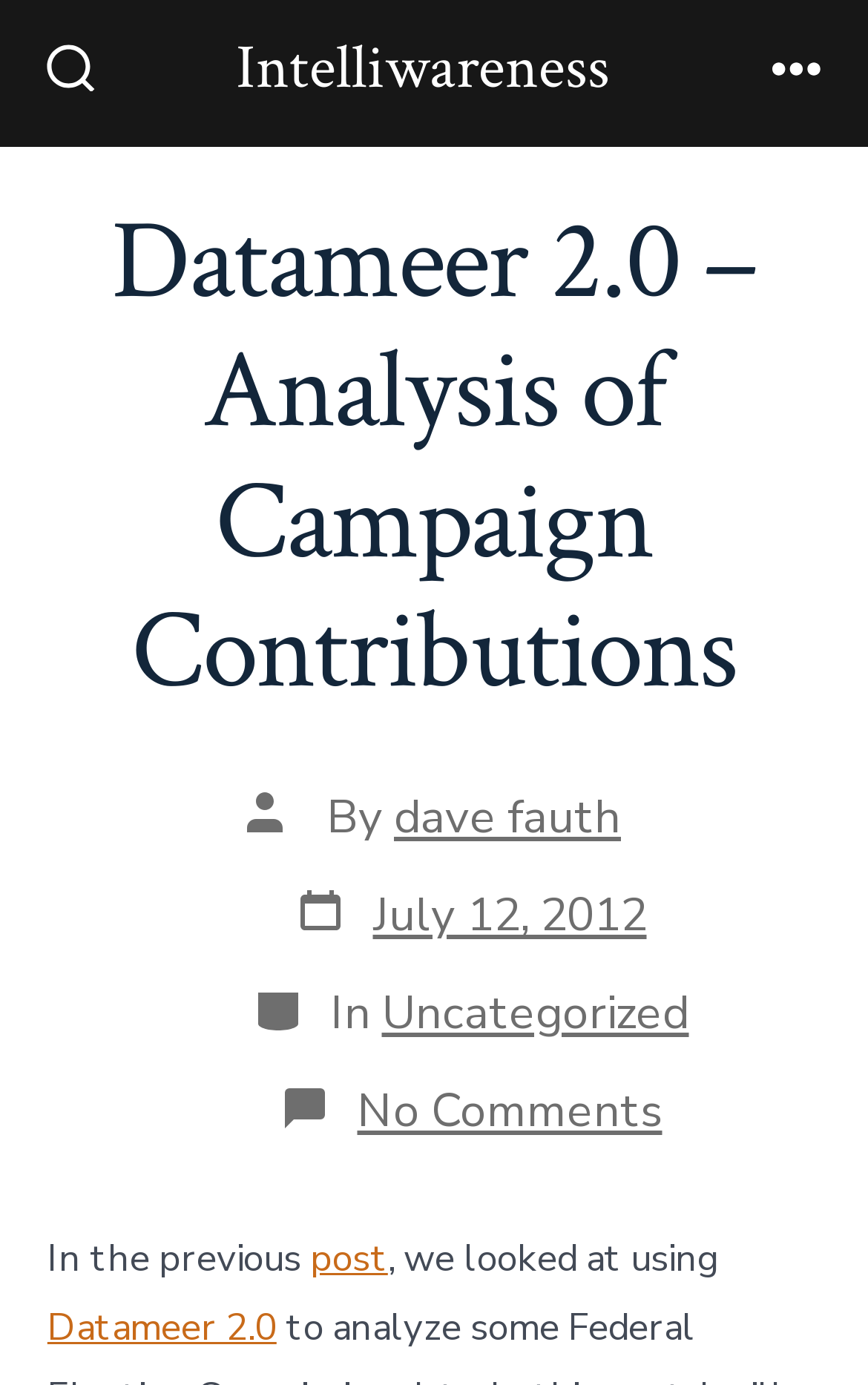Can you pinpoint the bounding box coordinates for the clickable element required for this instruction: "Contact the website owner"? The coordinates should be four float numbers between 0 and 1, i.e., [left, top, right, bottom].

None